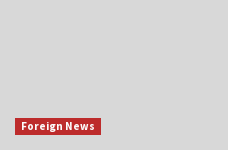Offer a detailed explanation of what is depicted in the image.

The image features a section from a news webpage, prominently displaying a "Foreign News" label. This label is set against a light gray background and is rendered in bold, ensuring clear visibility. The design emphasizes the importance of international news stories and invites readers to explore significant events and topics from around the world. The overall layout is user-friendly, guiding users to the relevant content with ease.